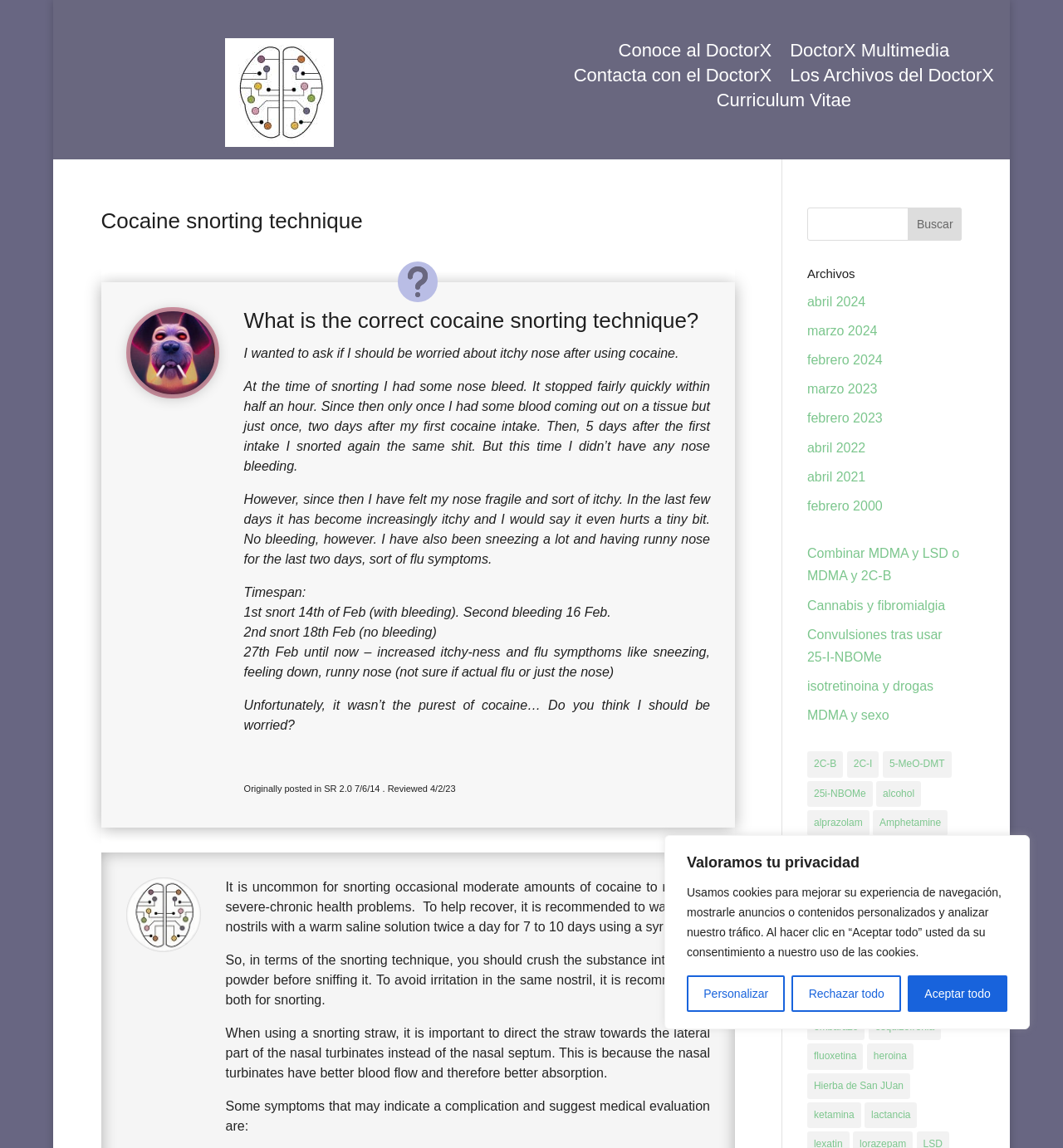Answer the question in a single word or phrase:
How often should you wash your nostrils with saline solution?

Twice a day